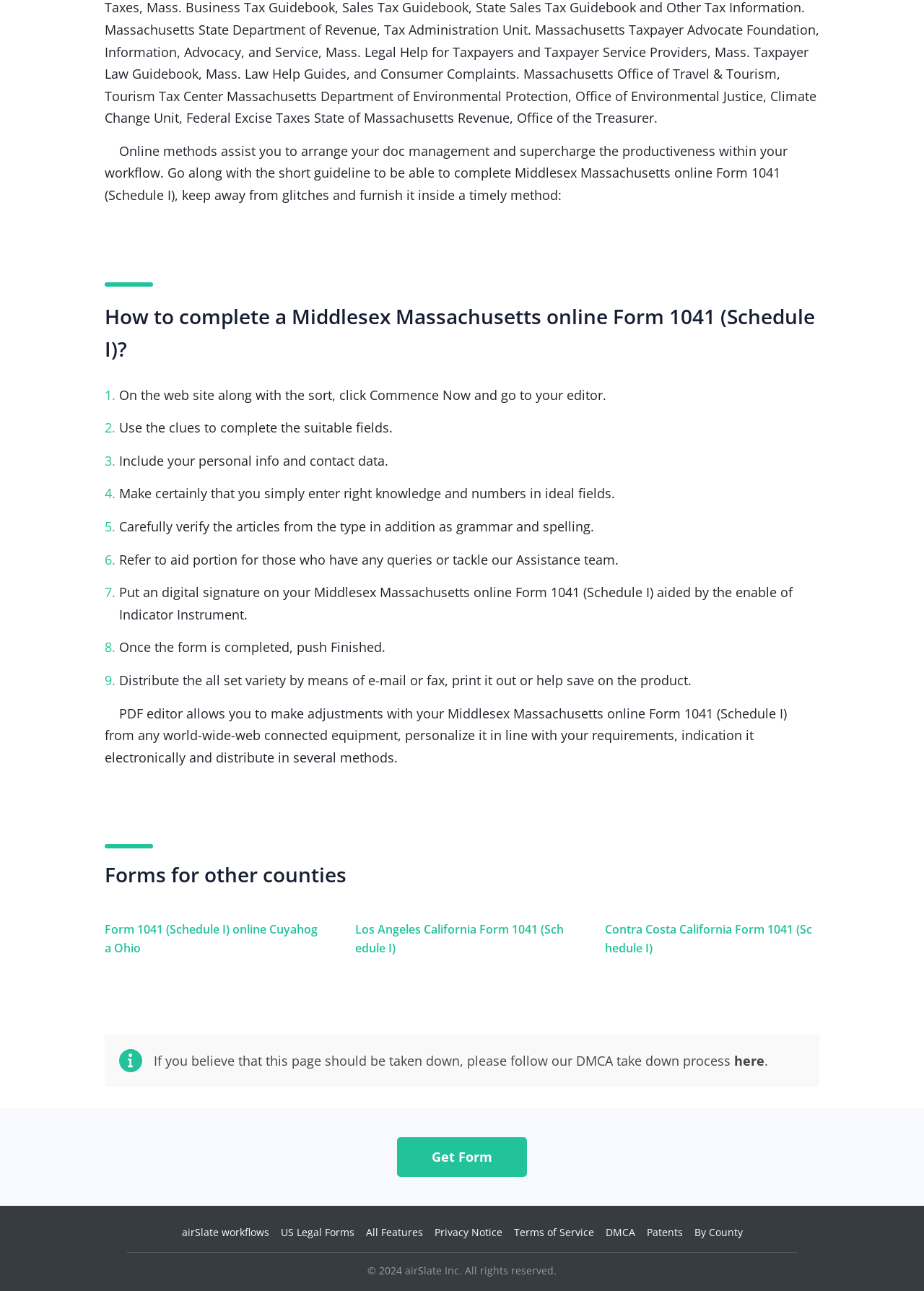Respond with a single word or short phrase to the following question: 
How many links are available for other counties' forms?

3